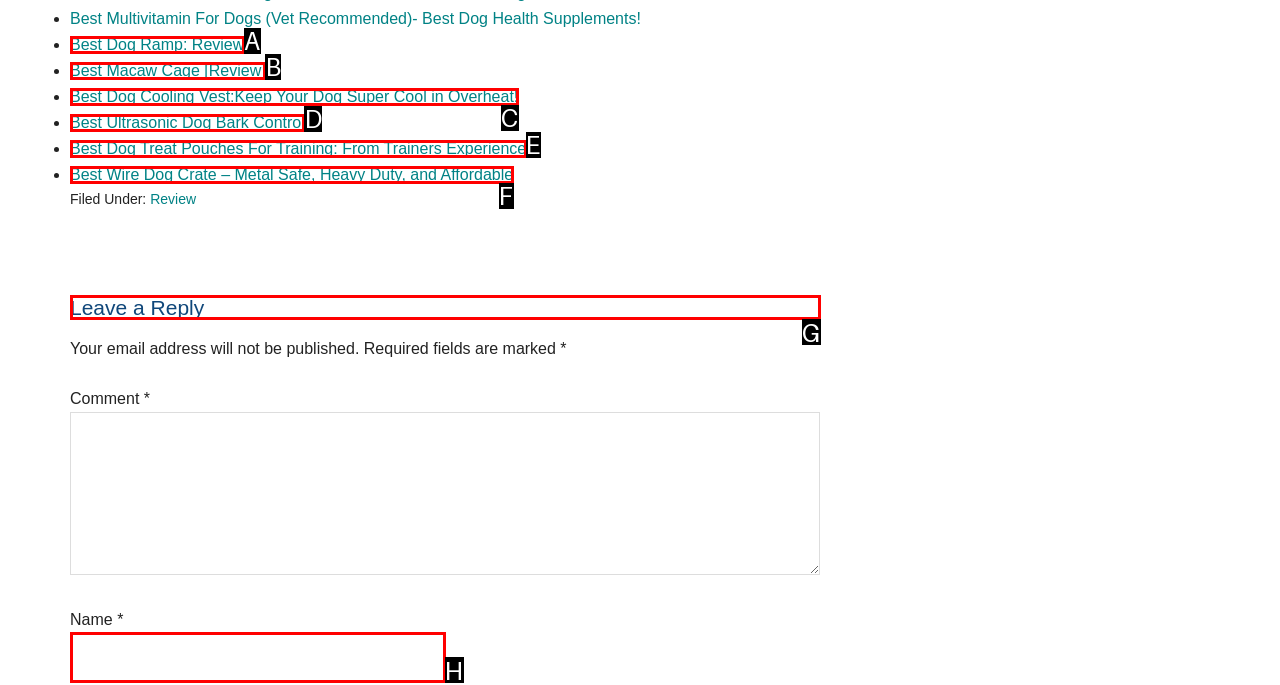What option should I click on to execute the task: Leave a reply to the article? Give the letter from the available choices.

G